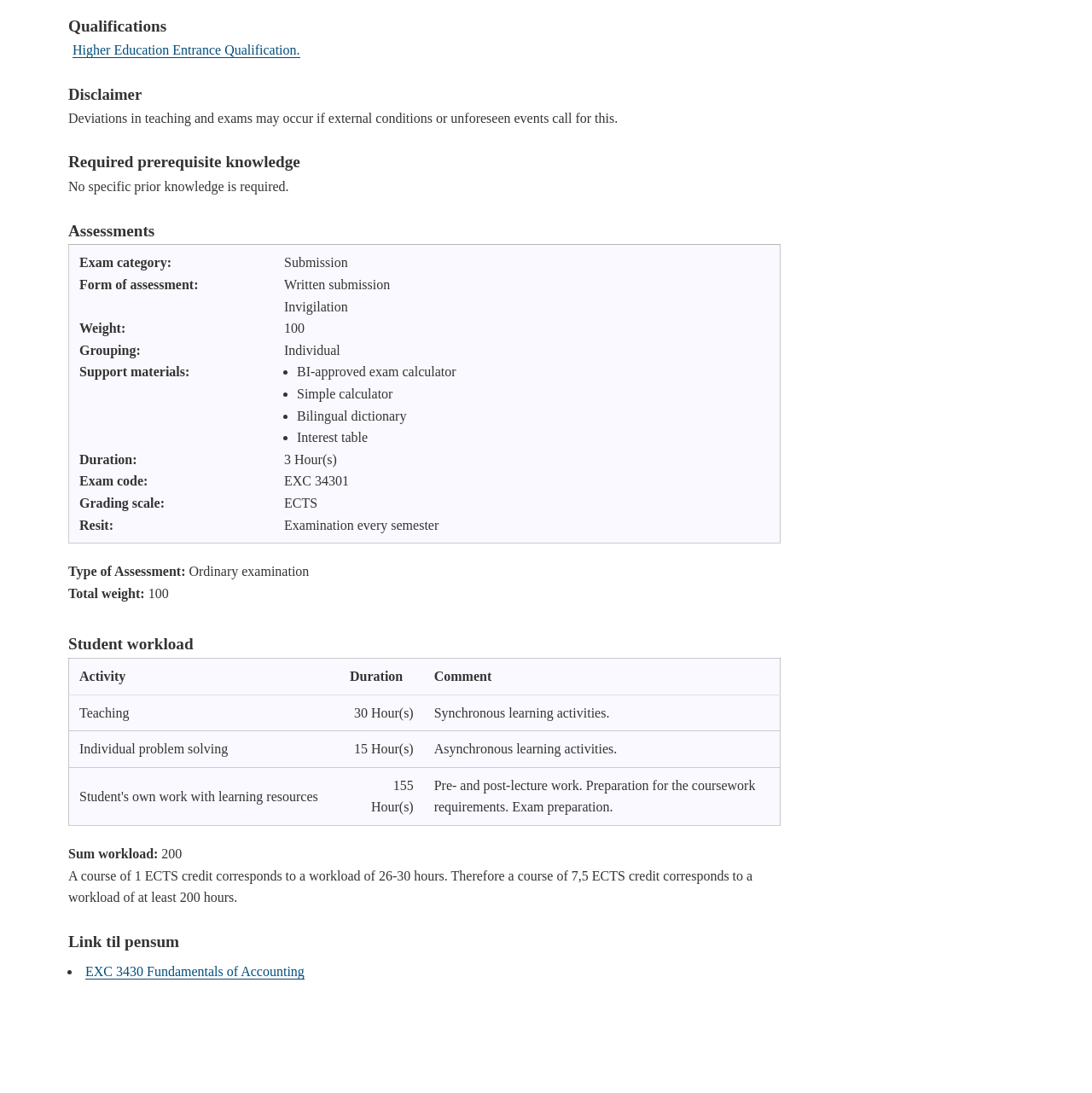Use one word or a short phrase to answer the question provided: 
How many hours of student workload is required?

200